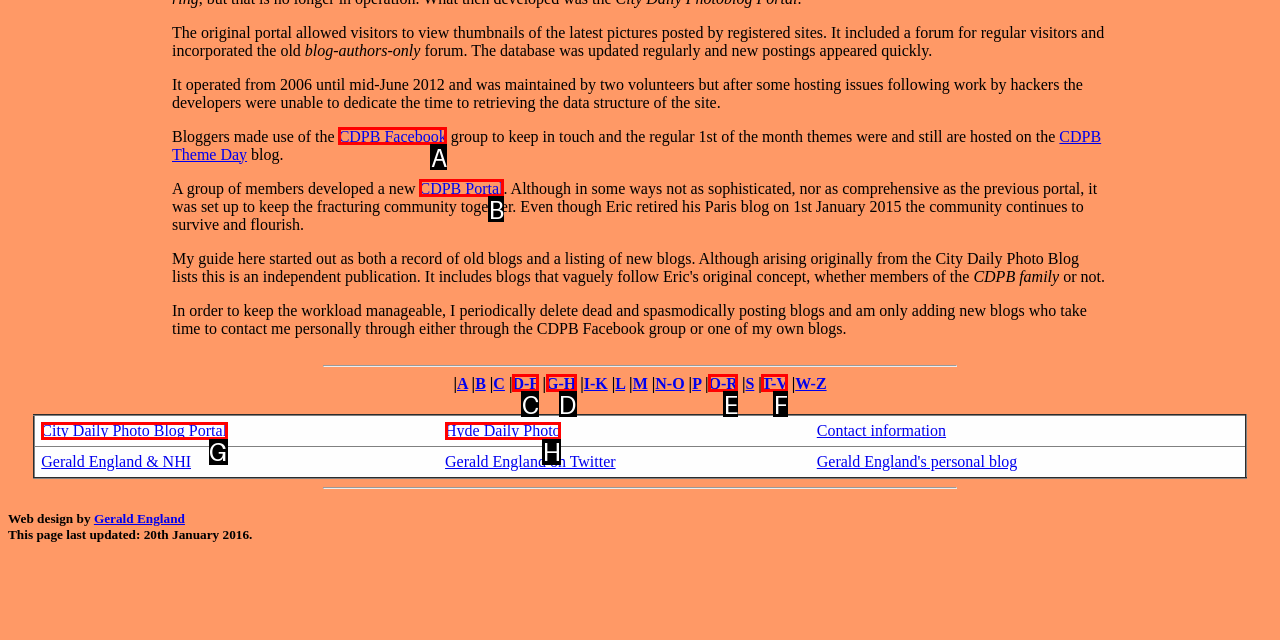Identify which HTML element aligns with the description: T-V
Answer using the letter of the correct choice from the options available.

F